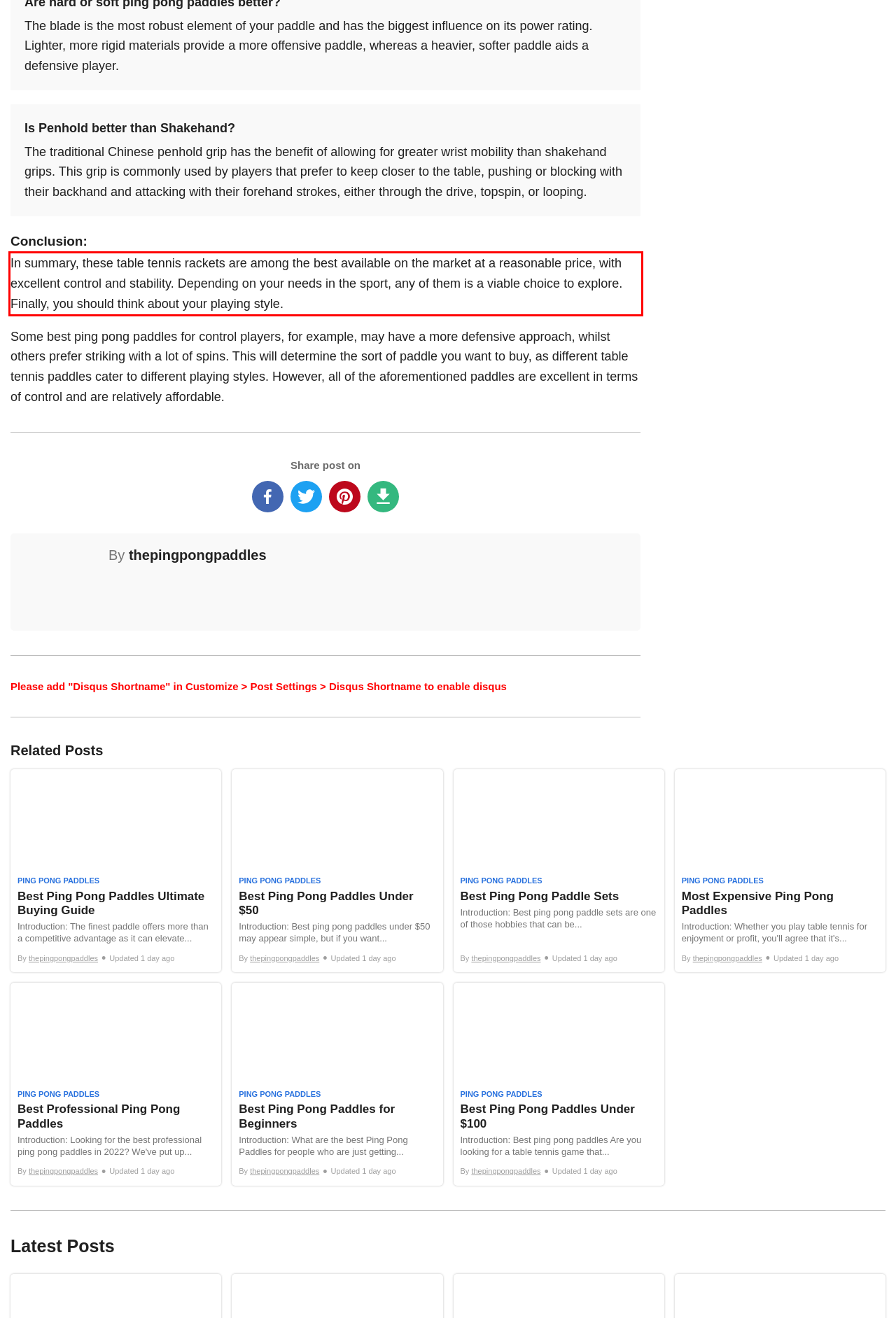Please examine the webpage screenshot containing a red bounding box and use OCR to recognize and output the text inside the red bounding box.

In summary, these table tennis rackets are among the best available on the market at a reasonable price, with excellent control and stability. Depending on your needs in the sport, any of them is a viable choice to explore. Finally, you should think about your playing style.